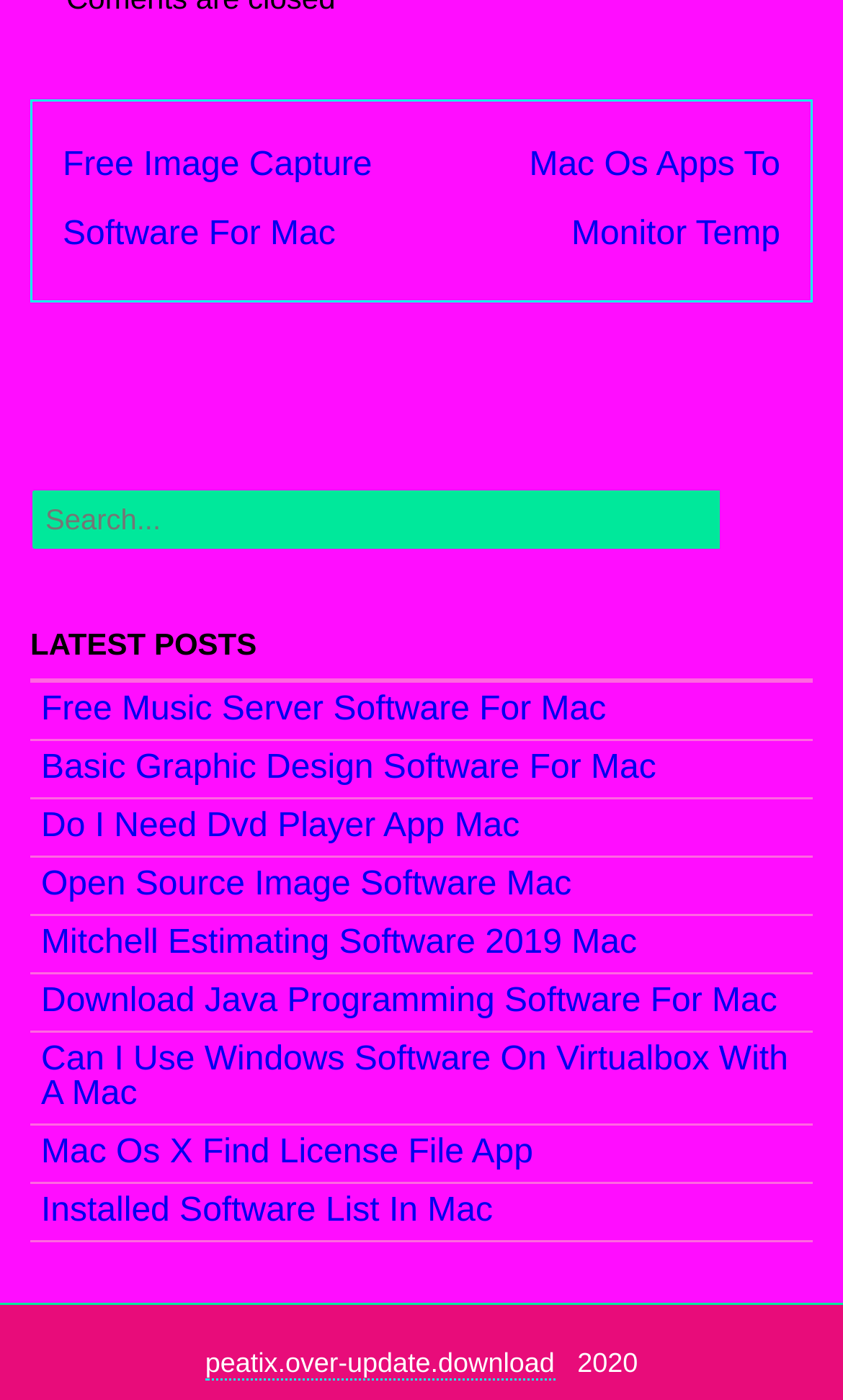What type of posts are listed on the webpage?
Please provide a single word or phrase as the answer based on the screenshot.

Latest posts